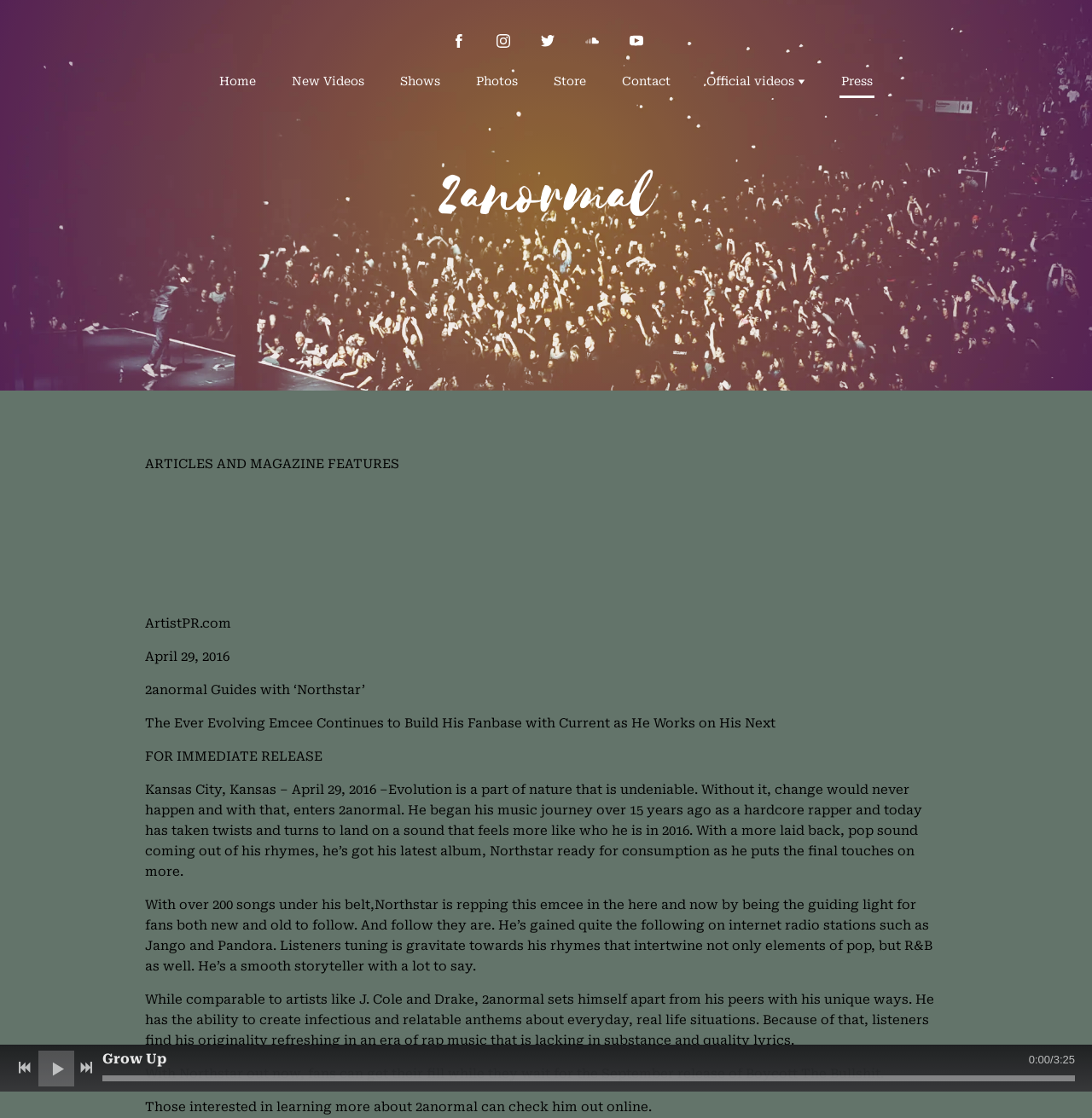Use a single word or phrase to answer the question:
What is the name of the hip hop artist?

2anormal